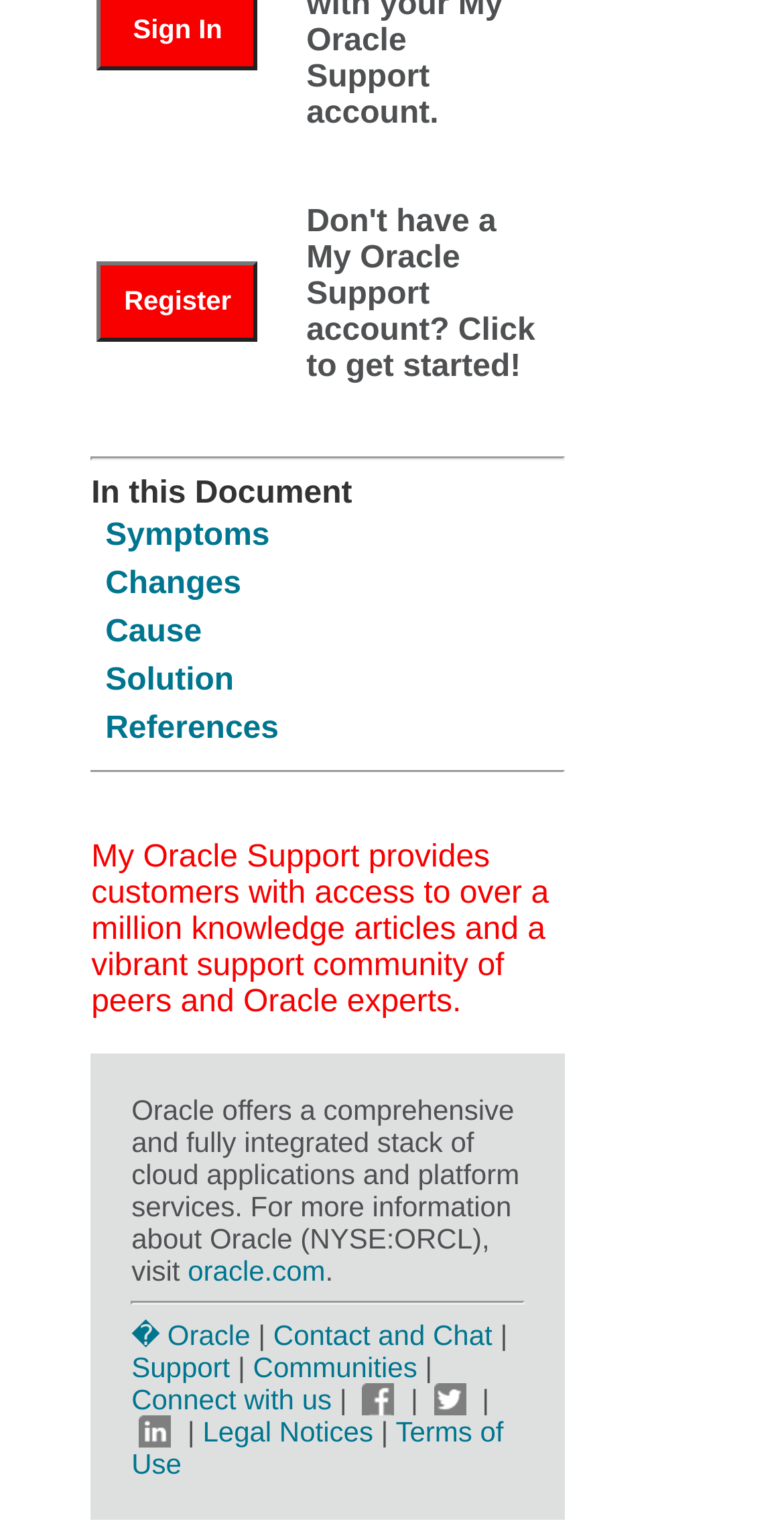Determine the bounding box coordinates of the section I need to click to execute the following instruction: "View Solution". Provide the coordinates as four float numbers between 0 and 1, i.e., [left, top, right, bottom].

[0.134, 0.431, 0.298, 0.453]